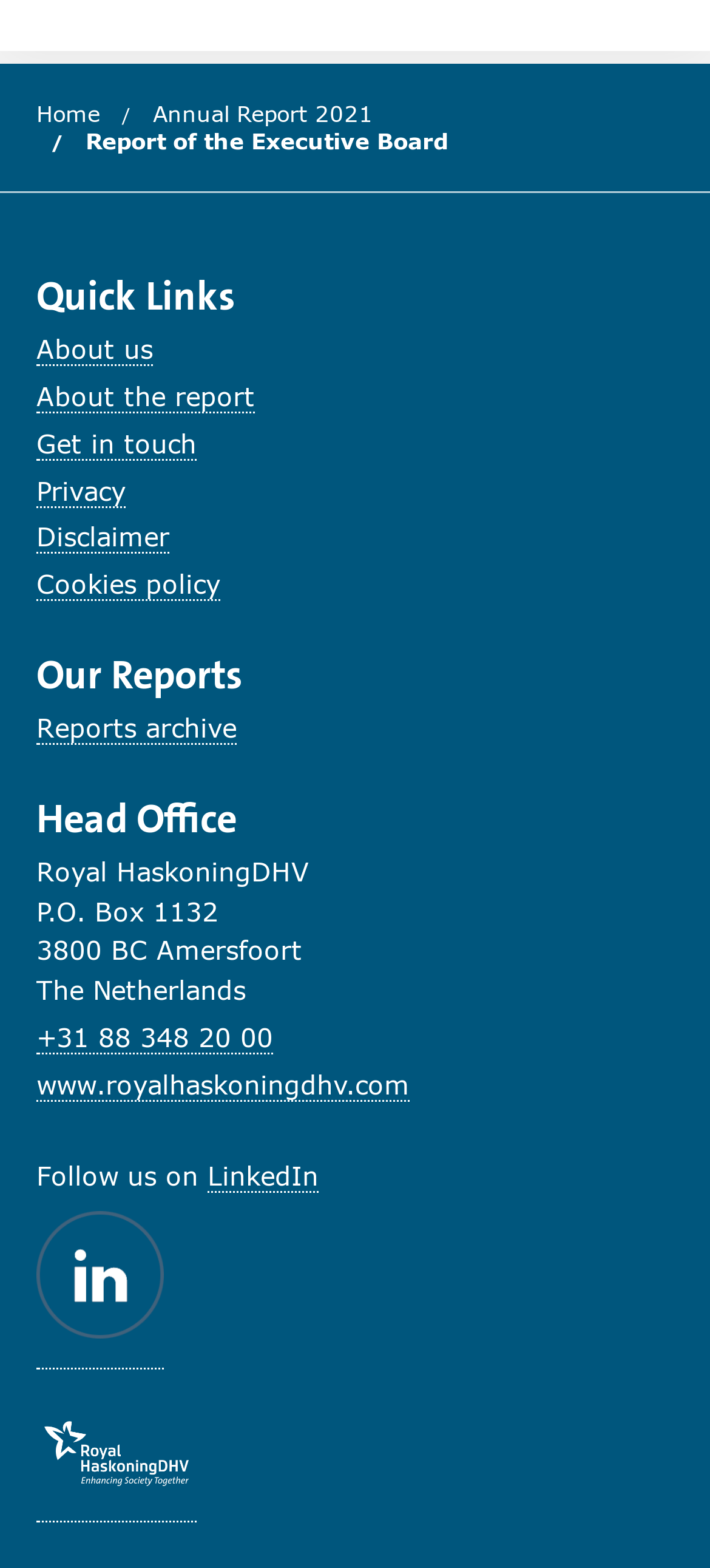What is the website of the company?
Use the image to give a comprehensive and detailed response to the question.

I found the company website 'www.royalhaskoningdhv.com' in the 'Head Office' section, which is a link element.